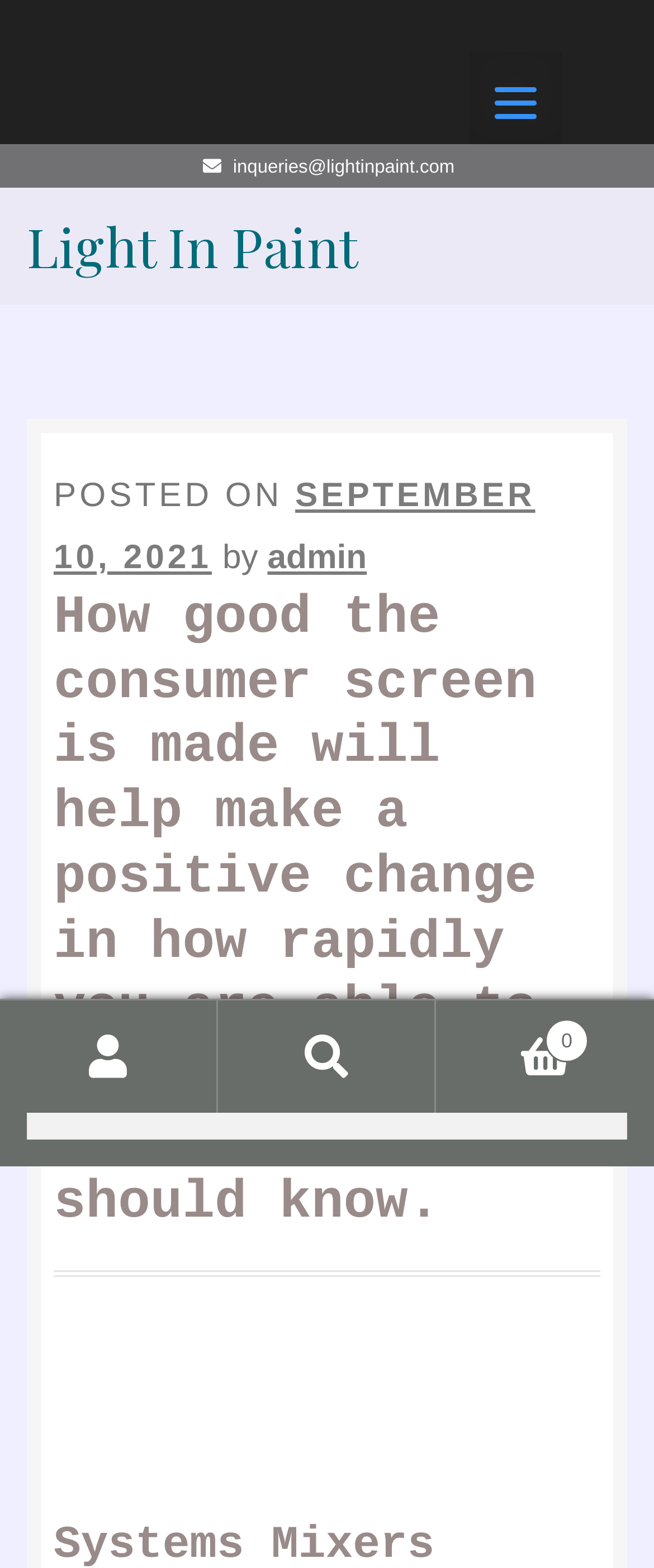Find the bounding box coordinates of the clickable element required to execute the following instruction: "Open the cart". Provide the coordinates as four float numbers between 0 and 1, i.e., [left, top, right, bottom].

[0.667, 0.637, 1.0, 0.71]